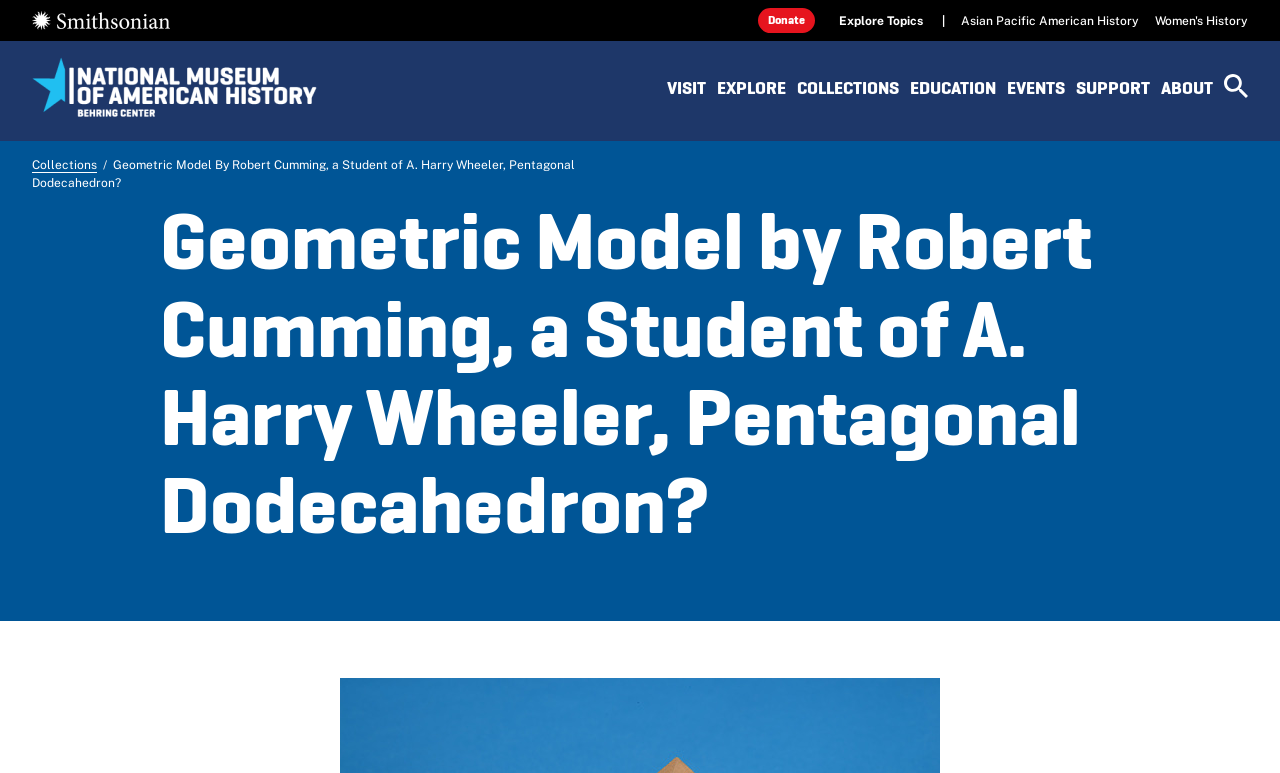Determine the bounding box coordinates of the element's region needed to click to follow the instruction: "search for something". Provide these coordinates as four float numbers between 0 and 1, formatted as [left, top, right, bottom].

[0.956, 0.096, 0.975, 0.127]